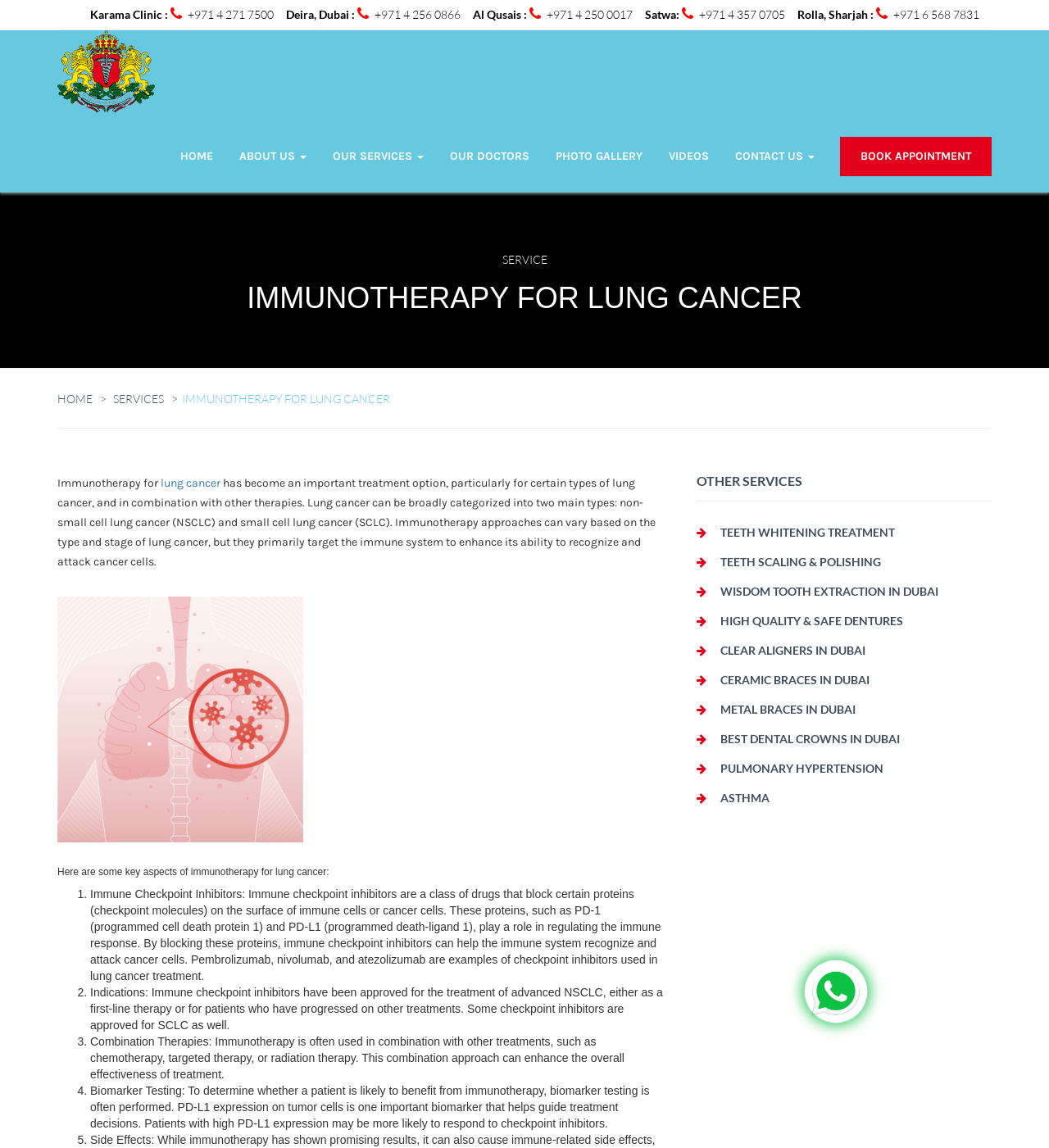Find and provide the bounding box coordinates for the UI element described with: "Teeth Whitening treatment".

[0.687, 0.457, 0.853, 0.469]